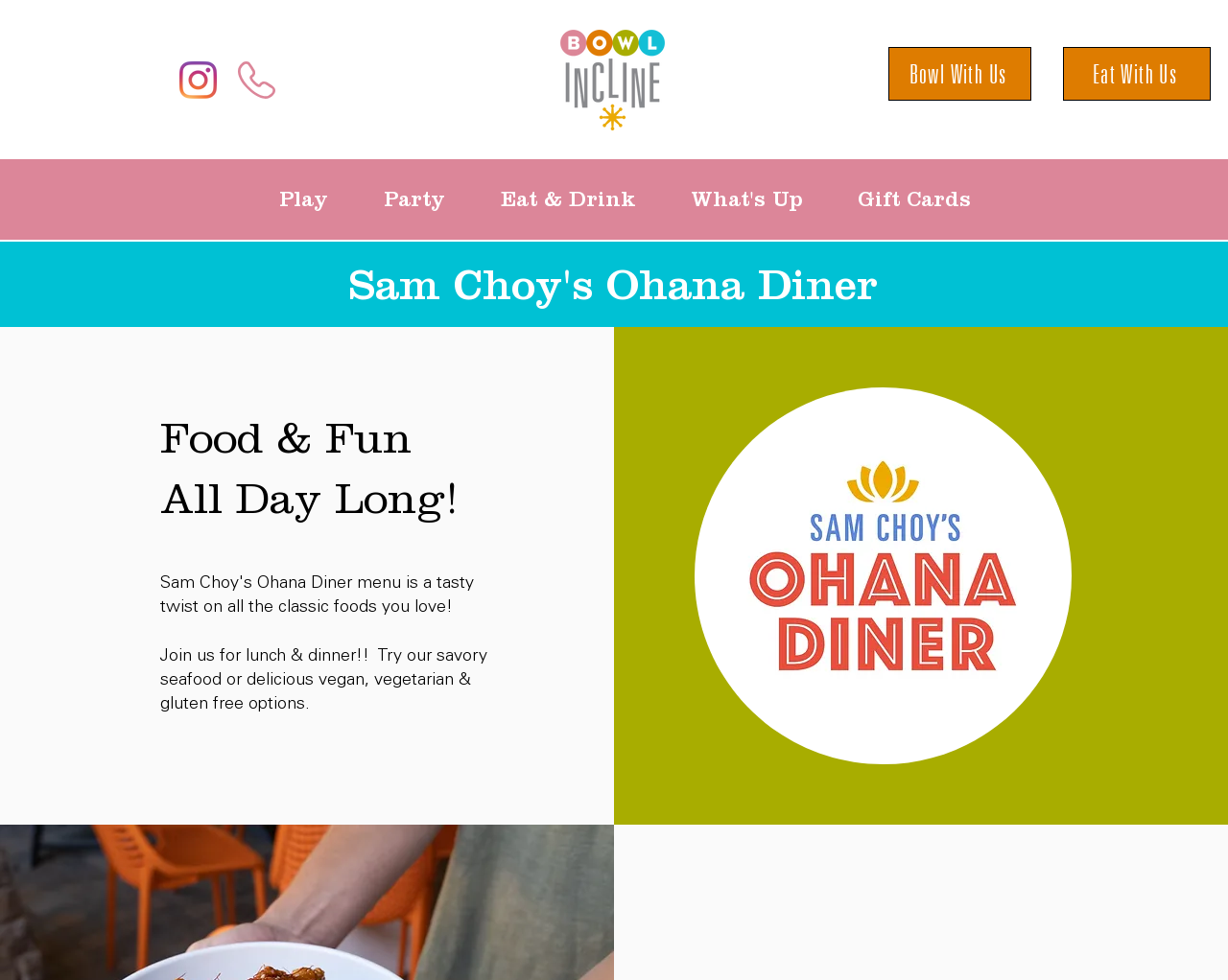Locate the bounding box coordinates of the clickable area to execute the instruction: "View Ohana Diner Logo". Provide the coordinates as four float numbers between 0 and 1, represented as [left, top, right, bottom].

[0.566, 0.395, 0.873, 0.78]